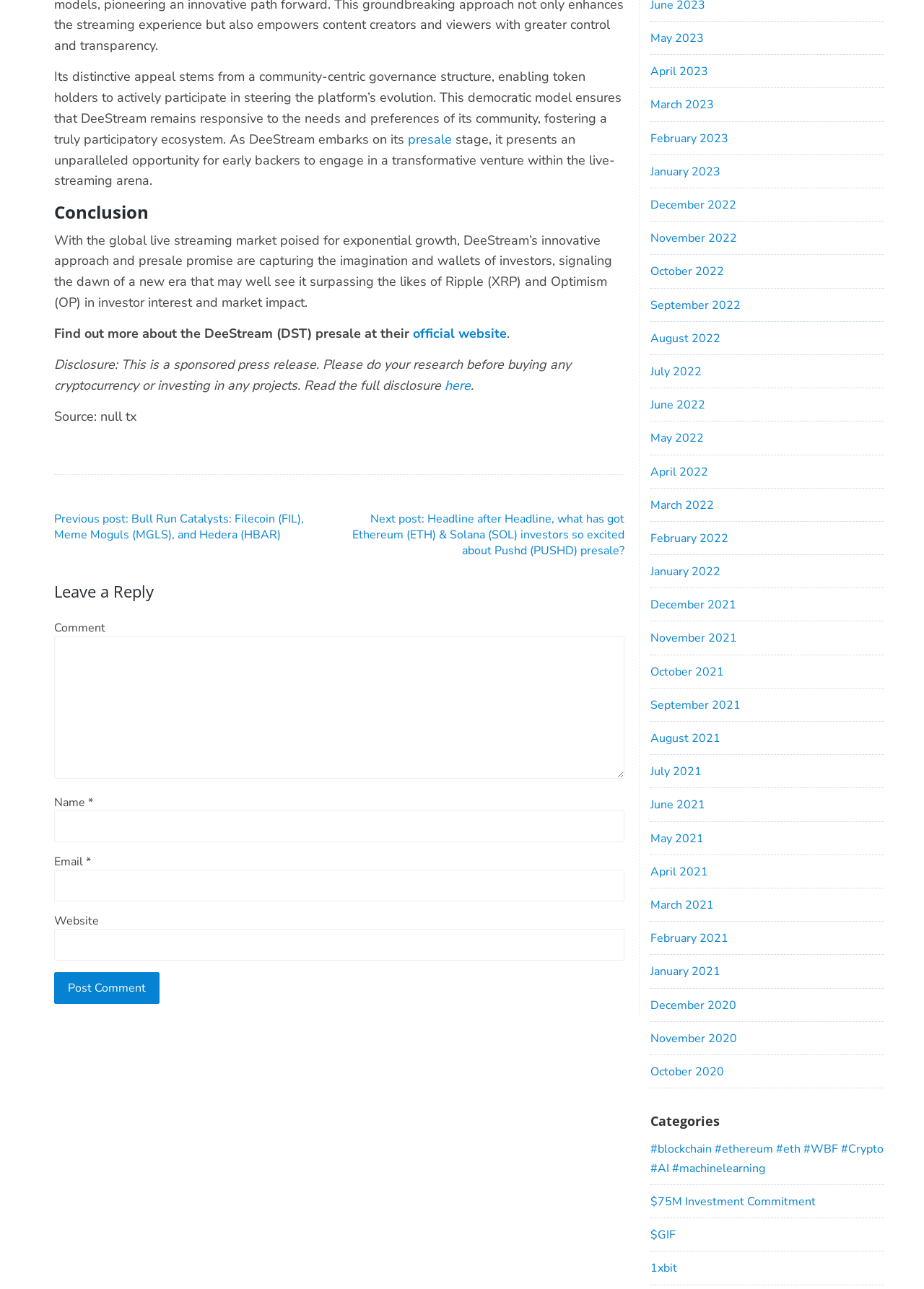Please give a succinct answer using a single word or phrase:
What is the date range of the archived posts?

2020-2023